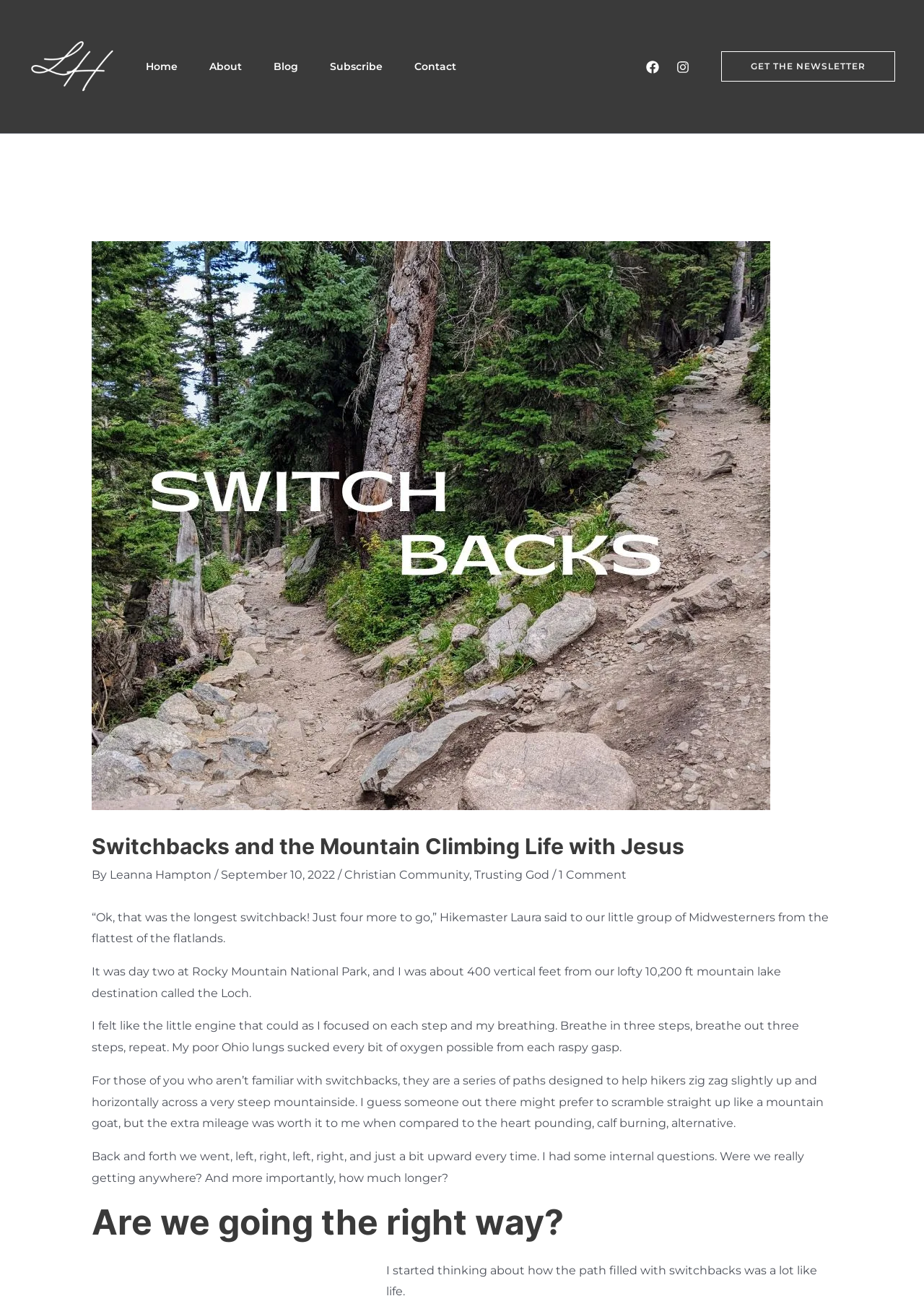Find the bounding box coordinates for the area you need to click to carry out the instruction: "Contact Leanna Hampton". The coordinates should be four float numbers between 0 and 1, indicated as [left, top, right, bottom].

[0.431, 0.032, 0.511, 0.071]